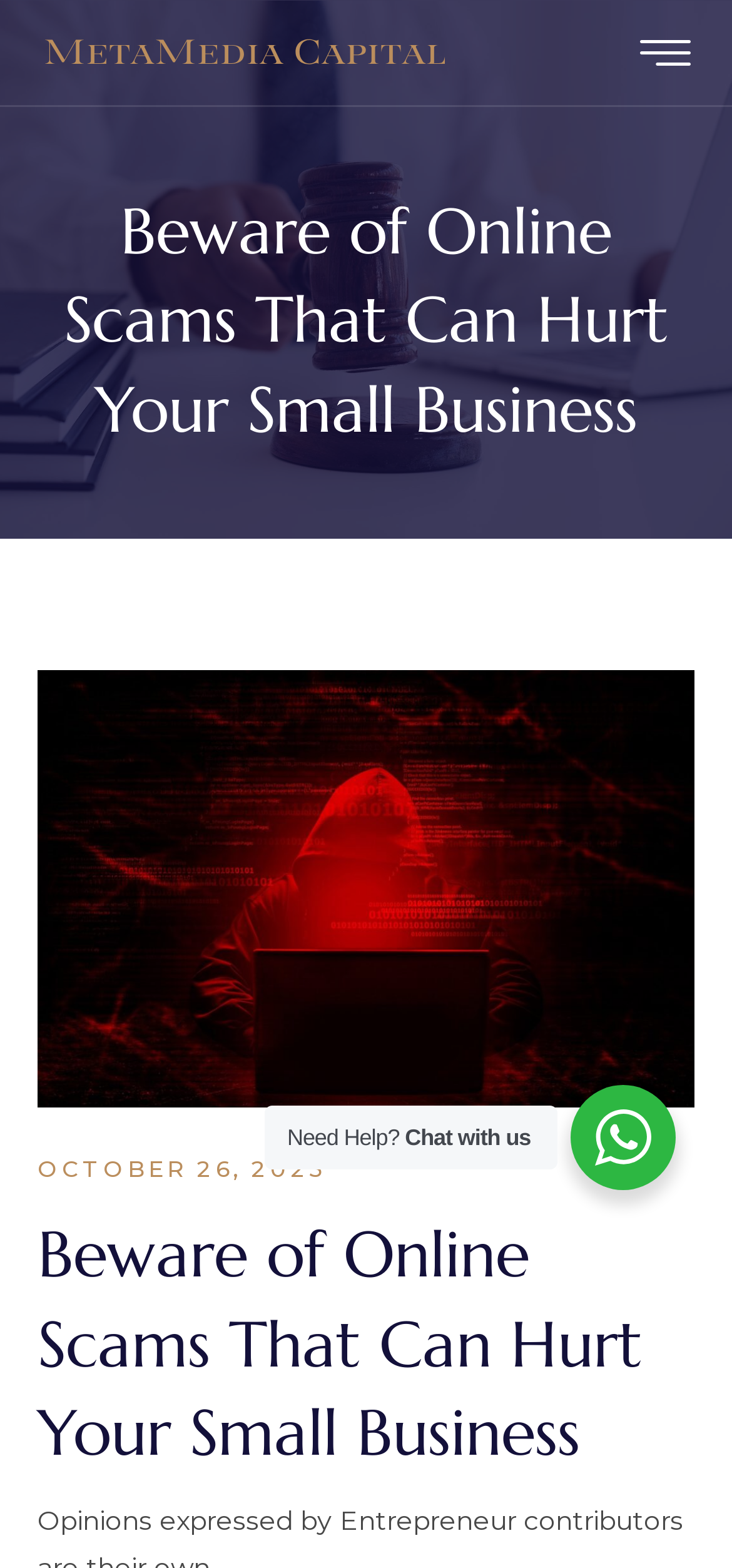What is the date mentioned on the webpage?
Refer to the image and provide a detailed answer to the question.

I found the date 'OCTOBER 26, 2023' on the webpage by looking at the StaticText element with bounding box coordinates [0.051, 0.737, 0.449, 0.755].